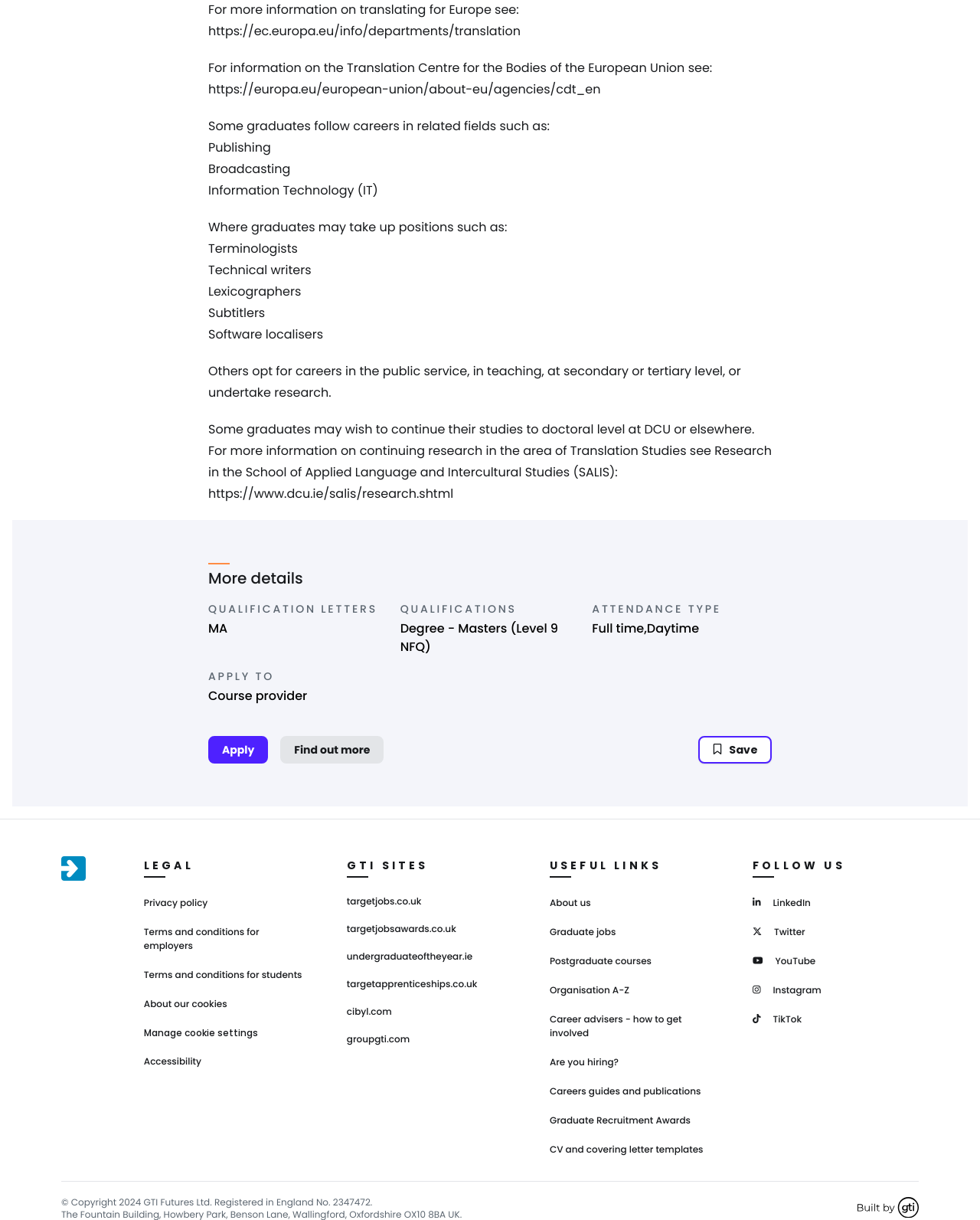Identify the bounding box of the HTML element described here: "Are you hiring?". Provide the coordinates as four float numbers between 0 and 1: [left, top, right, bottom].

[0.561, 0.865, 0.631, 0.876]